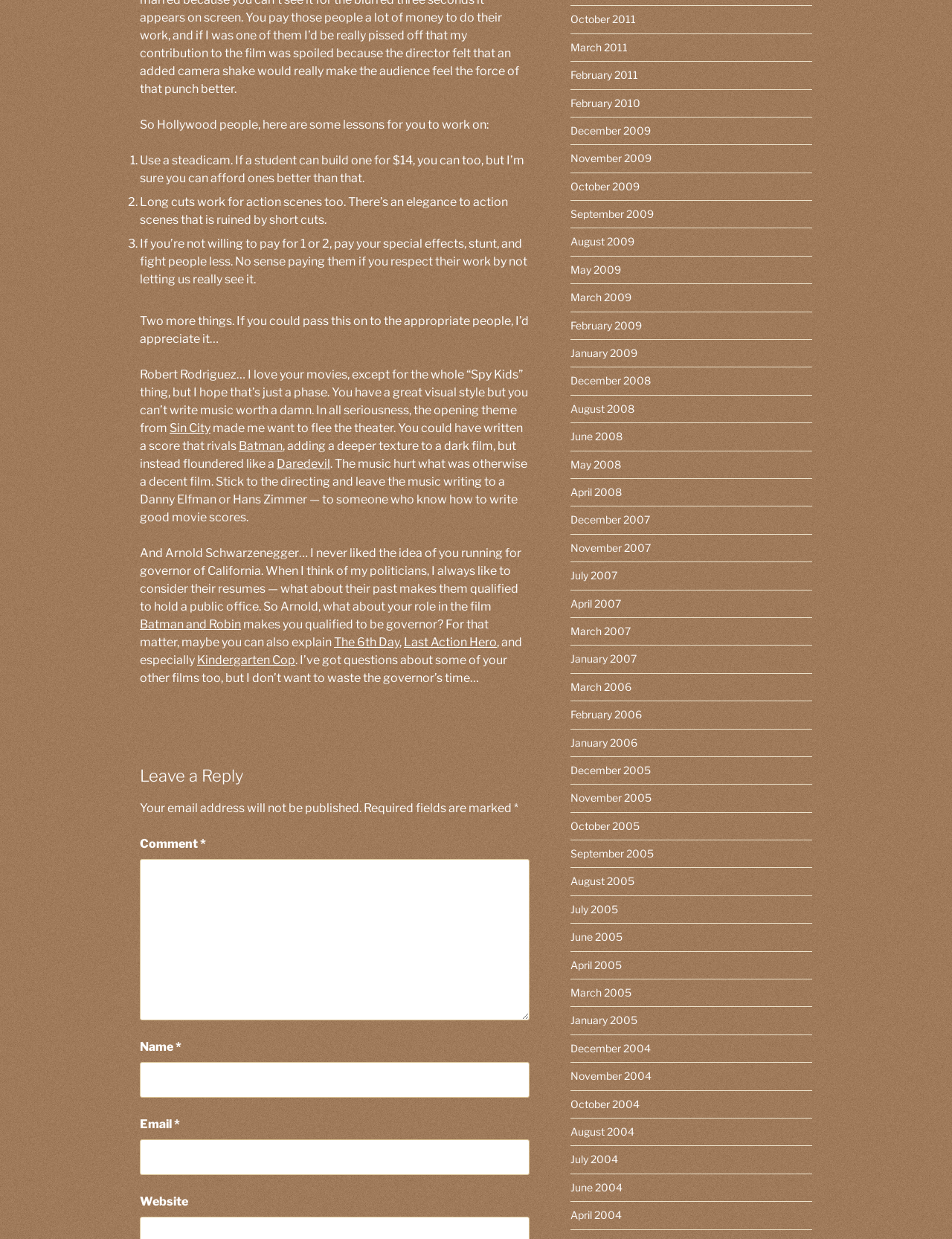Locate the bounding box of the user interface element based on this description: "parent_node: Email * aria-describedby="email-notes" name="email"".

[0.147, 0.919, 0.556, 0.949]